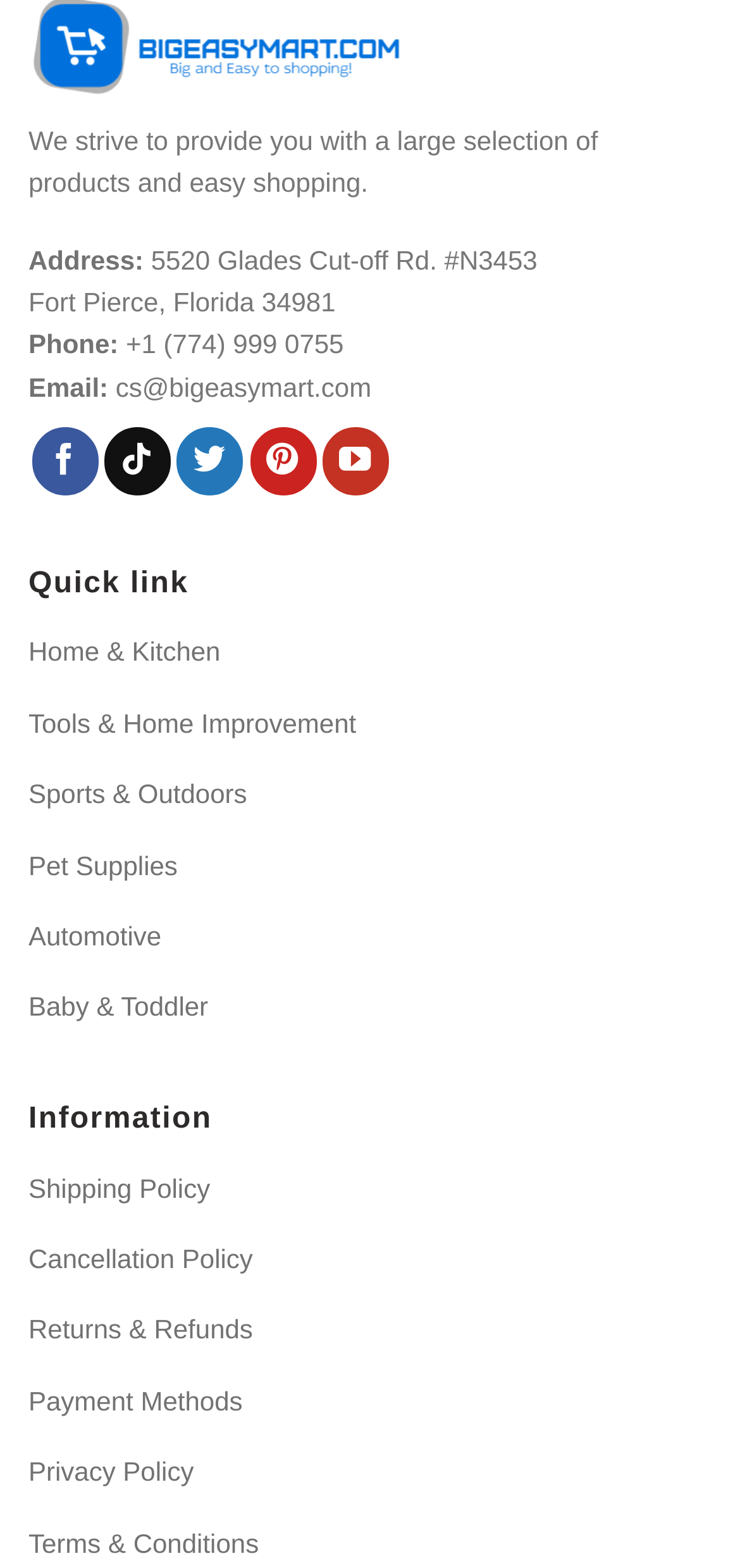Find the bounding box coordinates of the element to click in order to complete this instruction: "Go to the 'Tools & Home Improvement' page". The bounding box coordinates must be four float numbers between 0 and 1, denoted as [left, top, right, bottom].

[0.038, 0.448, 0.481, 0.475]